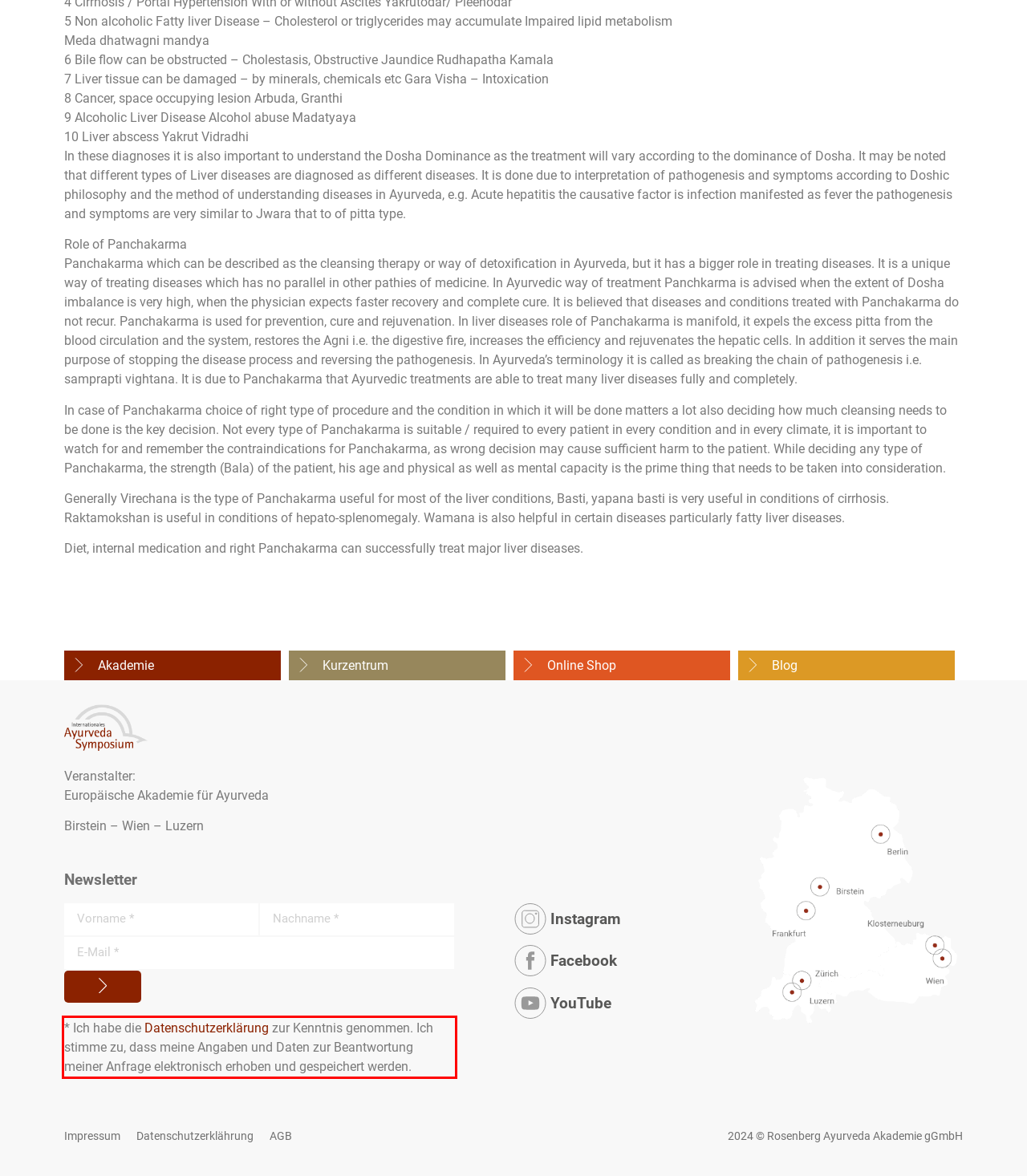You have a webpage screenshot with a red rectangle surrounding a UI element. Extract the text content from within this red bounding box.

* Ich habe die Datenschutzerklärung zur Kenntnis genommen. Ich stimme zu, dass meine Angaben und Daten zur Beantwortung meiner Anfrage elektronisch erhoben und gespeichert werden.